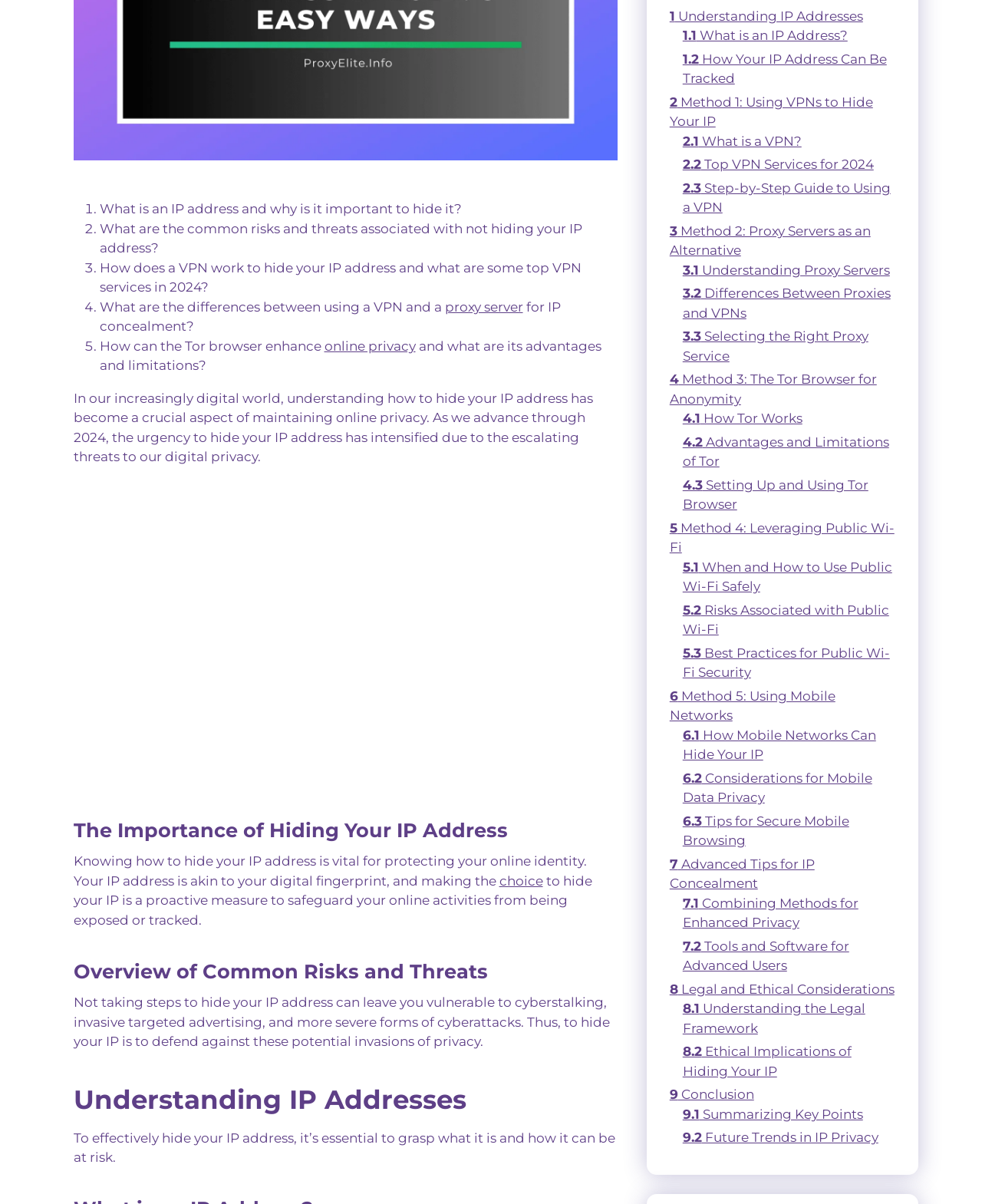What is the importance of hiding your IP address? Based on the screenshot, please respond with a single word or phrase.

Protecting online identity